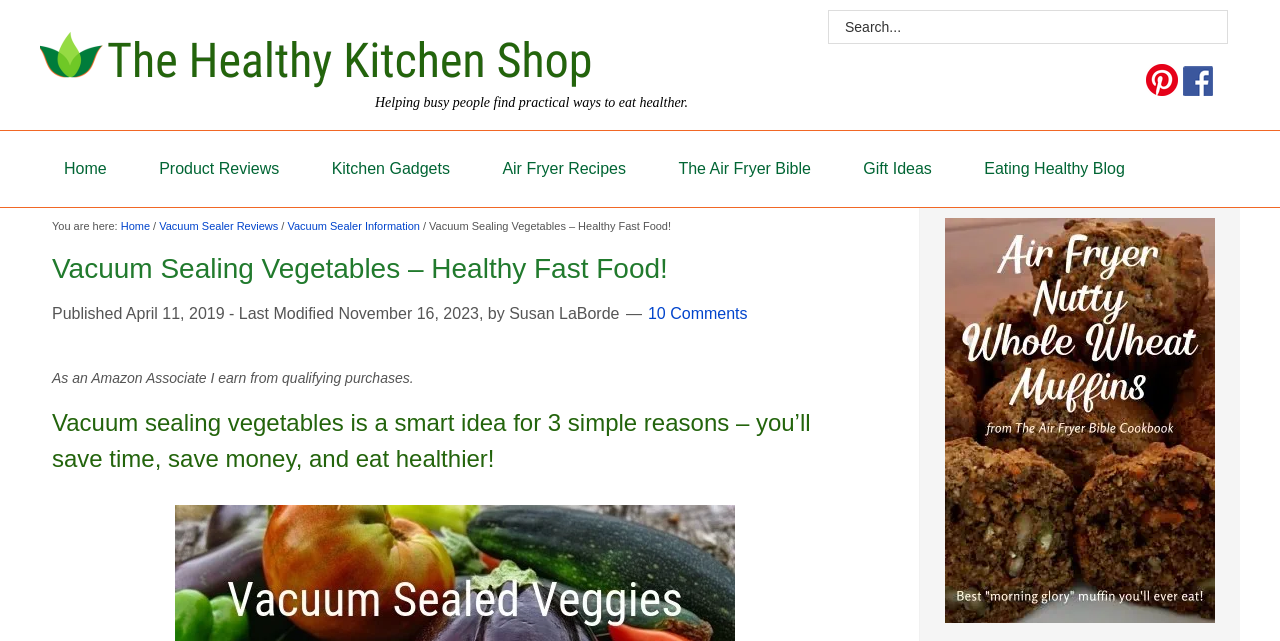Using floating point numbers between 0 and 1, provide the bounding box coordinates in the format (top-left x, top-left y, bottom-right x, bottom-right y). Locate the UI element described here: Product Reviews

[0.106, 0.204, 0.237, 0.323]